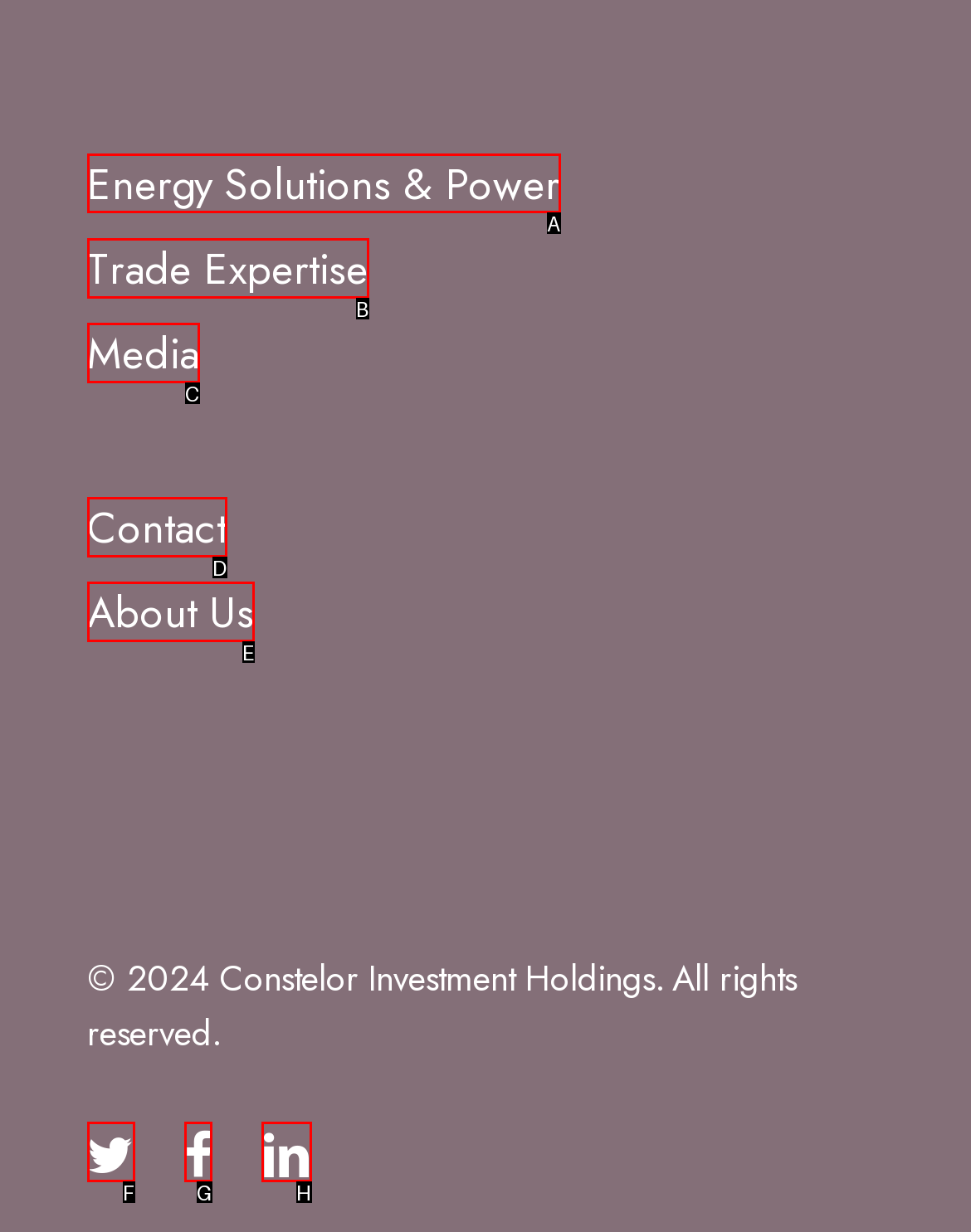Select the proper UI element to click in order to perform the following task: Click on Energy Solutions & Power. Indicate your choice with the letter of the appropriate option.

A